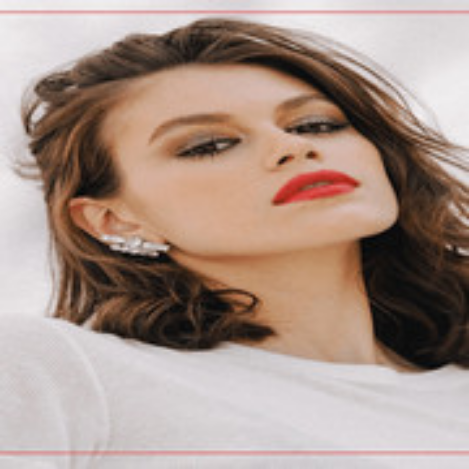Based on the image, provide a detailed response to the question:
What is the background of the image?

According to the caption, the background of the image is 'softly blurred', which means that it is not in sharp focus, allowing the viewer's attention to be drawn to the woman's face and expression.